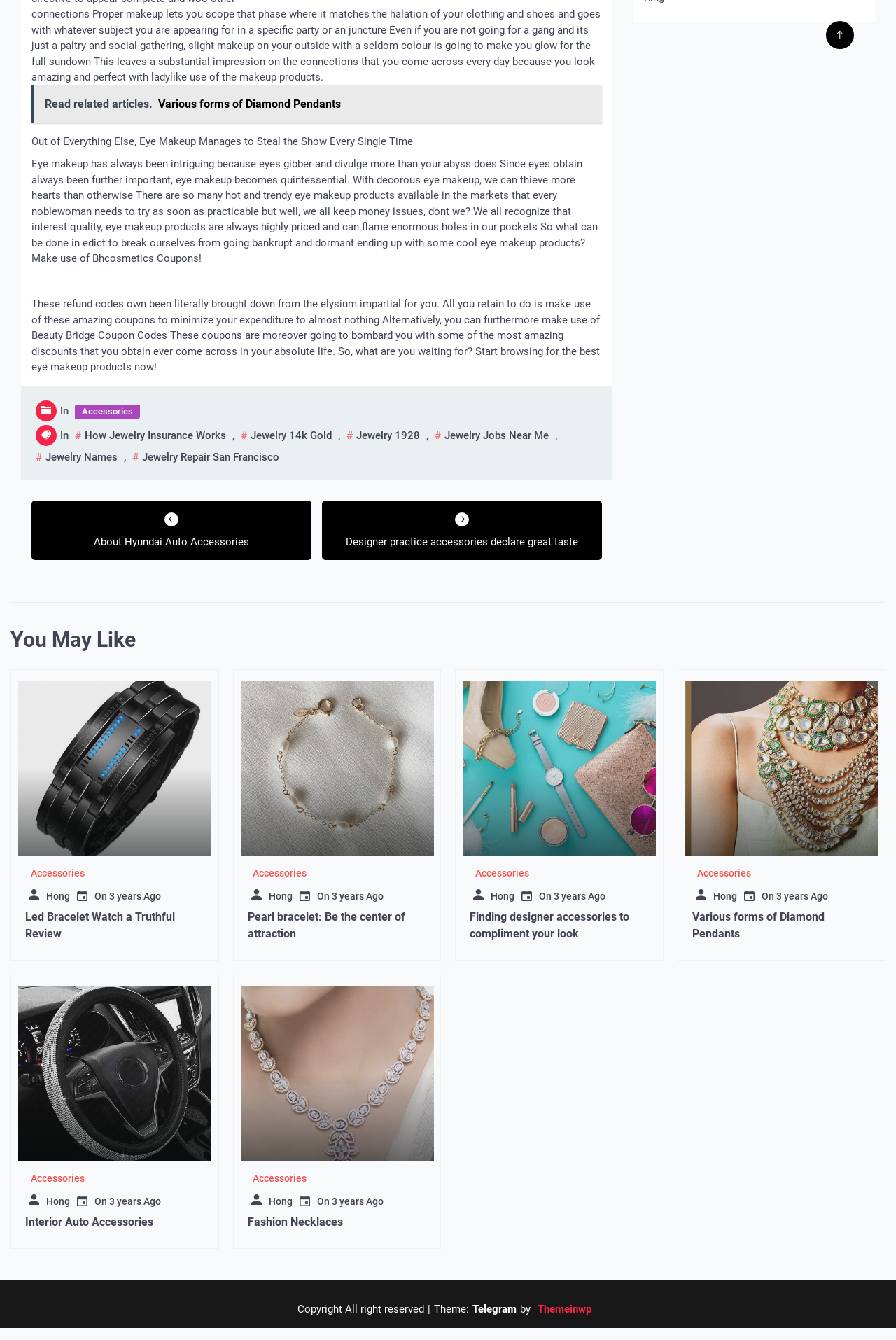Please find the bounding box coordinates of the section that needs to be clicked to achieve this instruction: "Read related articles about Diamond Pendants".

[0.035, 0.064, 0.672, 0.092]